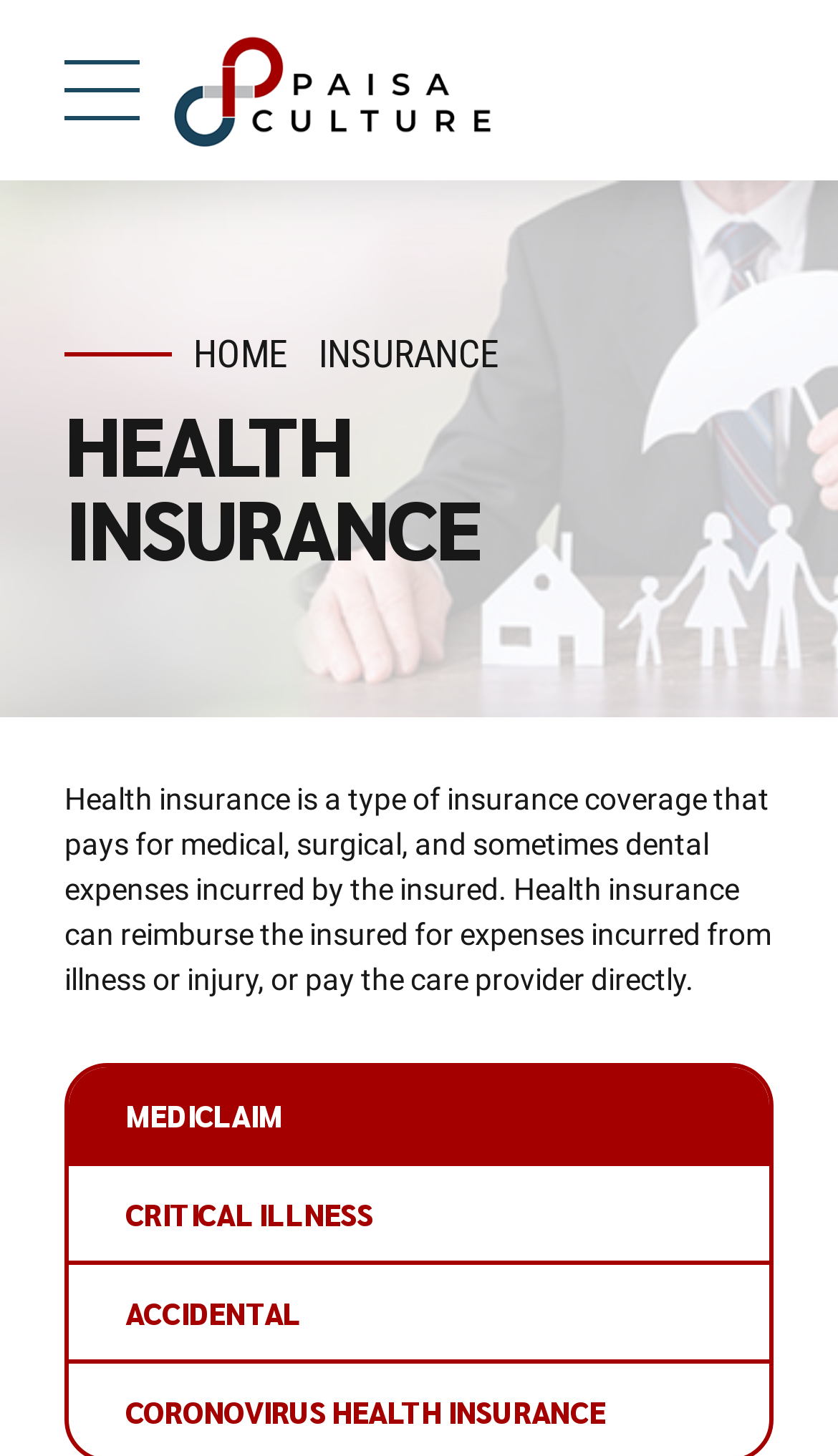Provide a one-word or short-phrase response to the question:
What is the purpose of health insurance?

Reimburse expenses